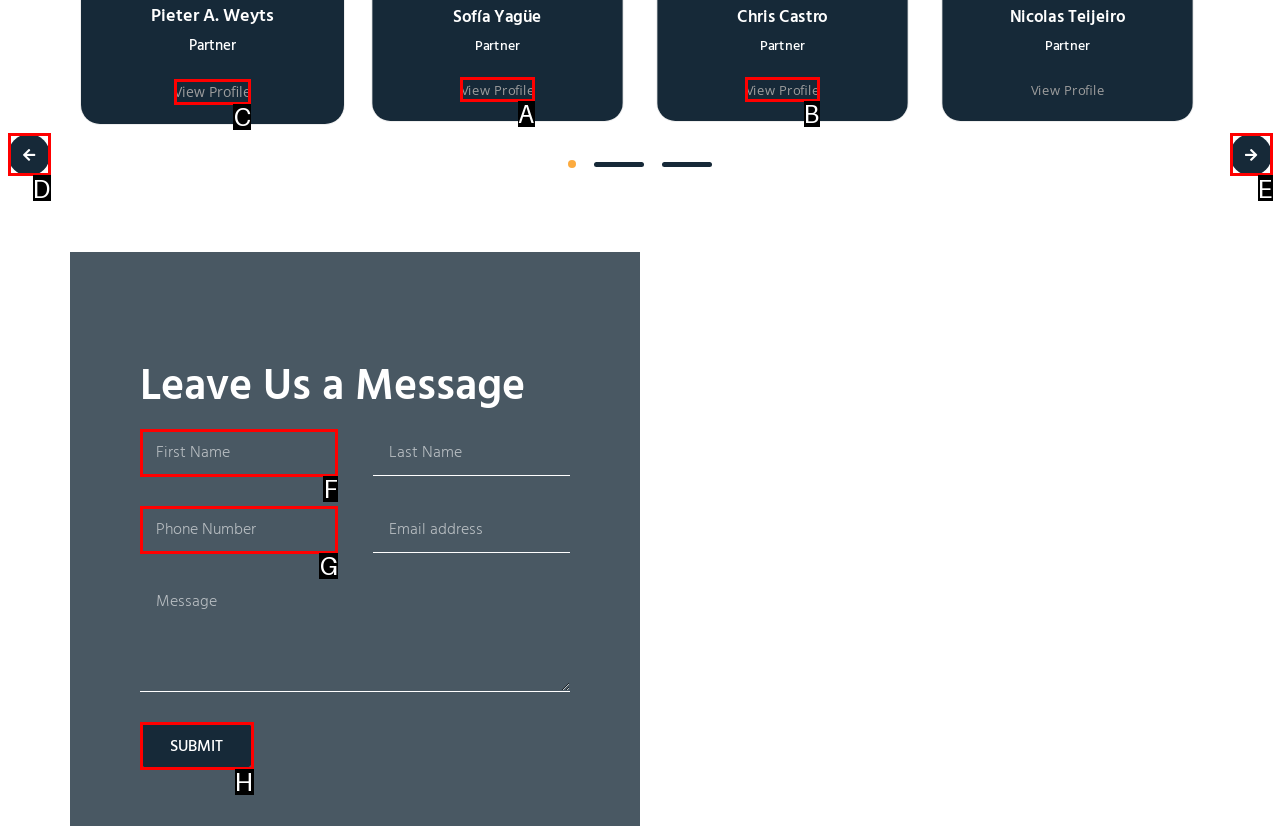To execute the task: View Pieter A. Weyts' profile, which one of the highlighted HTML elements should be clicked? Answer with the option's letter from the choices provided.

C